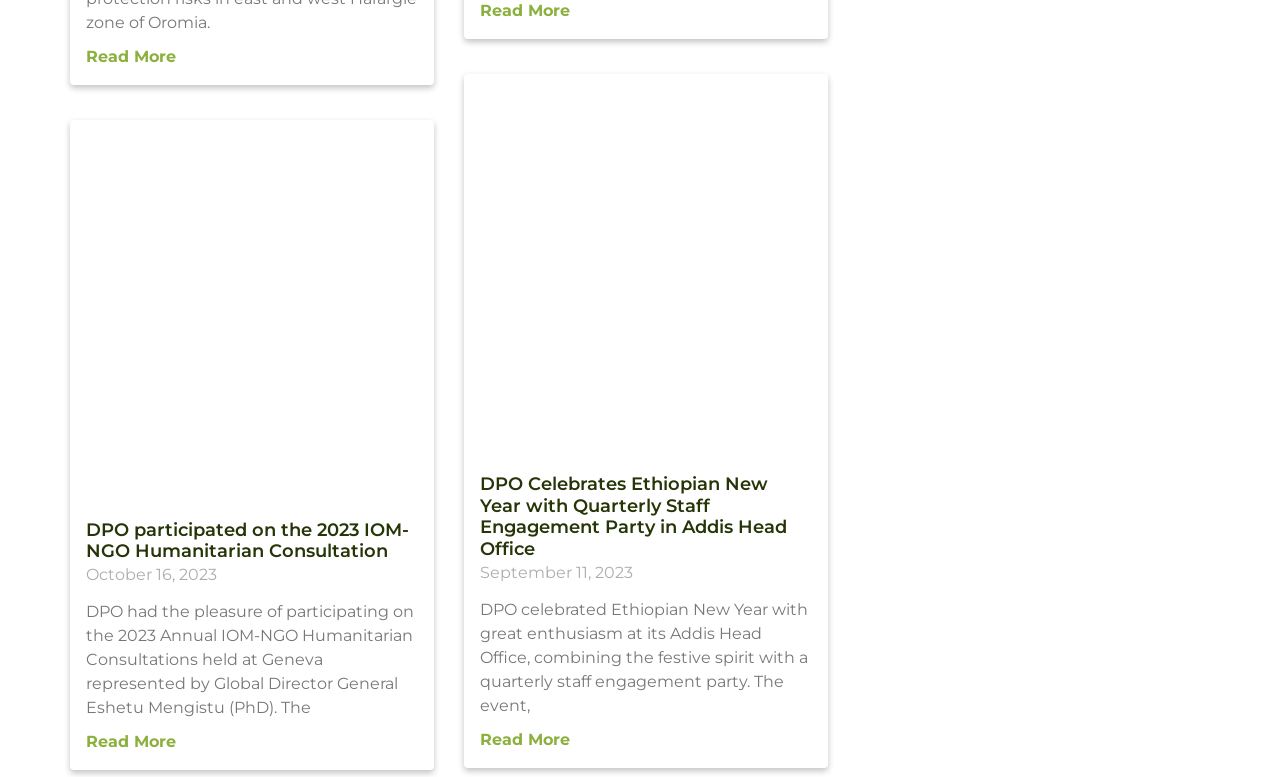Return the bounding box coordinates of the UI element that corresponds to this description: "Read More". The coordinates must be given as four float numbers in the range of 0 and 1, [left, top, right, bottom].

[0.375, 0.939, 0.445, 0.963]